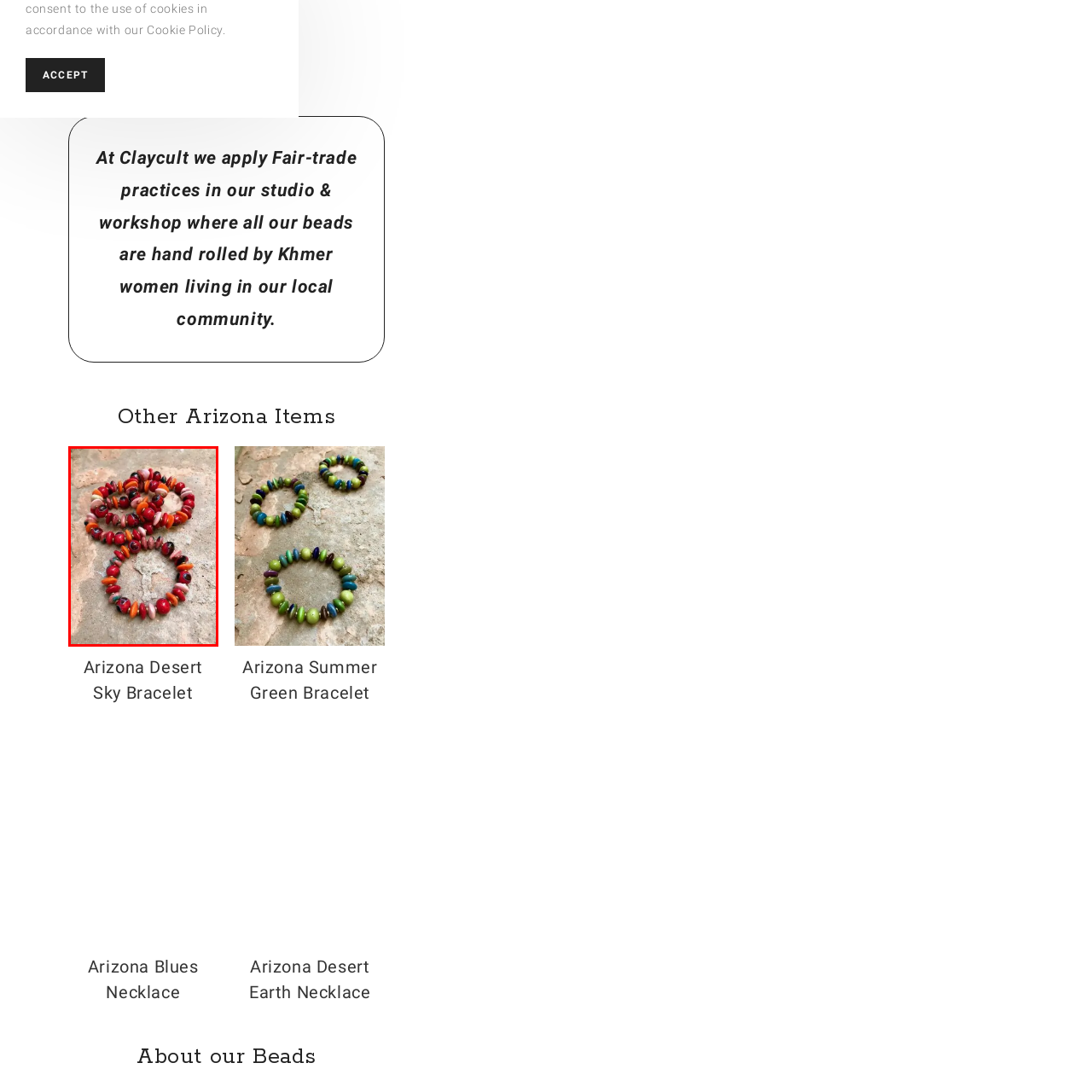Describe the scene captured within the highlighted red boundary in great detail.

This vibrant image showcases a stunning assortment of handmade beaded jewelry, specifically the "Arizona Desert Sky Bracelet," featuring a beautiful combination of deep reds, bright oranges, and earthy tones. The pieces are artistically arranged, with one bracelet displayed prominently in a circular shape on a textured, natural stone surface, while other pieces complement it nearby. Each bead is meticulously crafted, reflecting the unique aesthetic and Fair-trade practices applied by the artisans, primarily Khmer women from the local community. The intricate design and lively colors of this bracelet evoke the rich landscapes of the Arizona desert, making it a striking accessory for any jewelry collection.